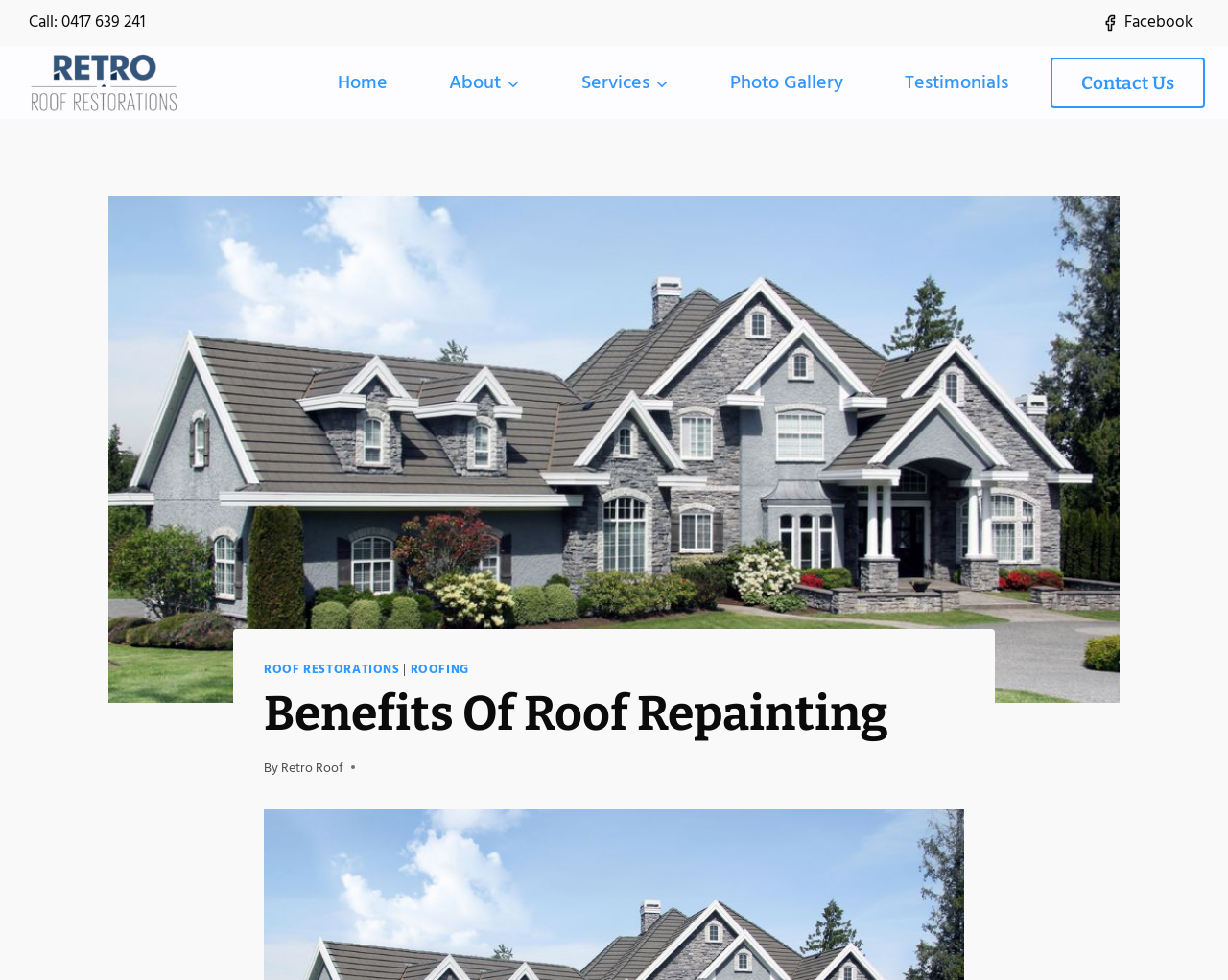Locate the bounding box for the described UI element: "Home". Ensure the coordinates are four float numbers between 0 and 1, formatted as [left, top, right, bottom].

[0.264, 0.057, 0.327, 0.112]